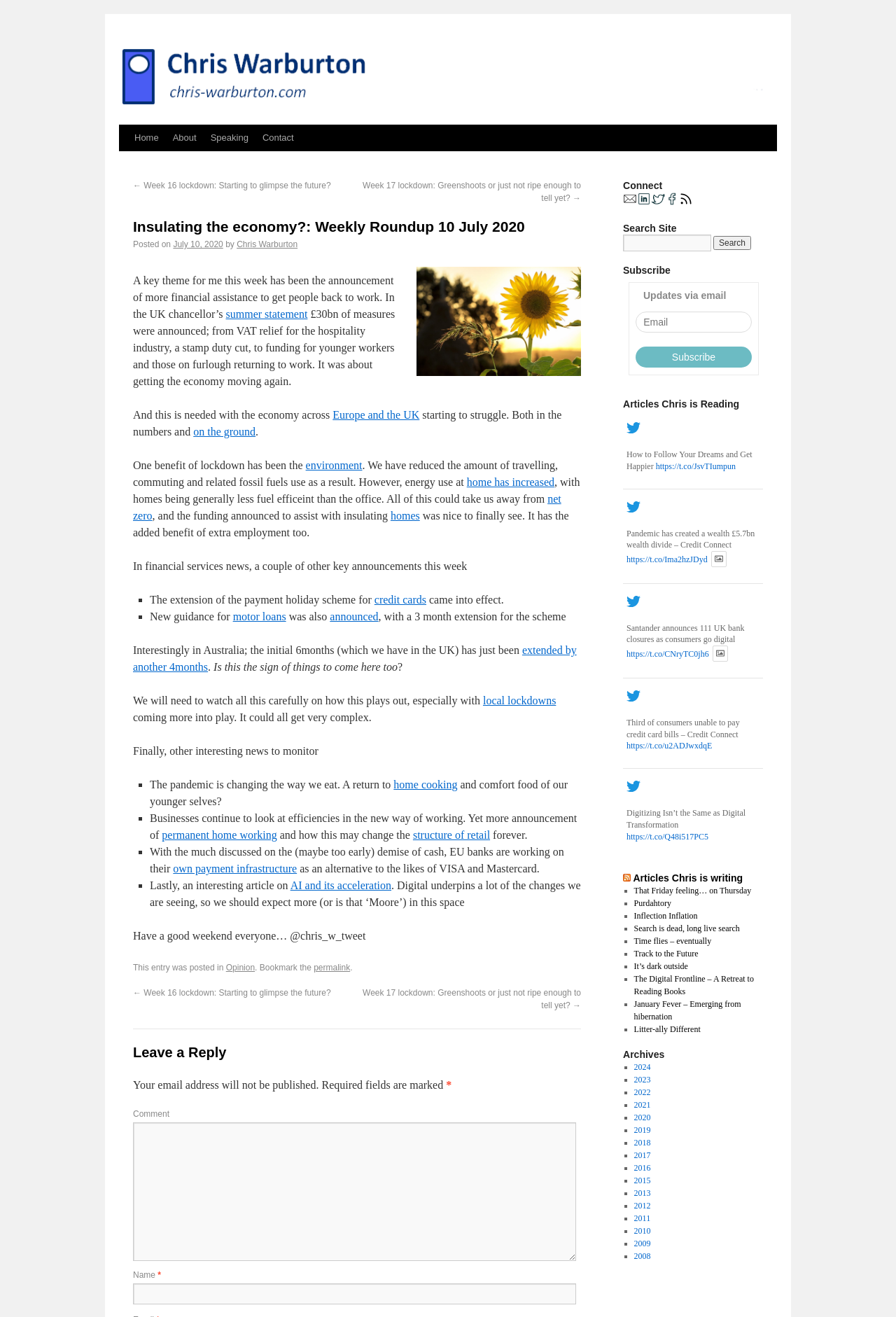Identify the bounding box coordinates for the region of the element that should be clicked to carry out the instruction: "Click the 'Home' link". The bounding box coordinates should be four float numbers between 0 and 1, i.e., [left, top, right, bottom].

[0.142, 0.095, 0.185, 0.115]